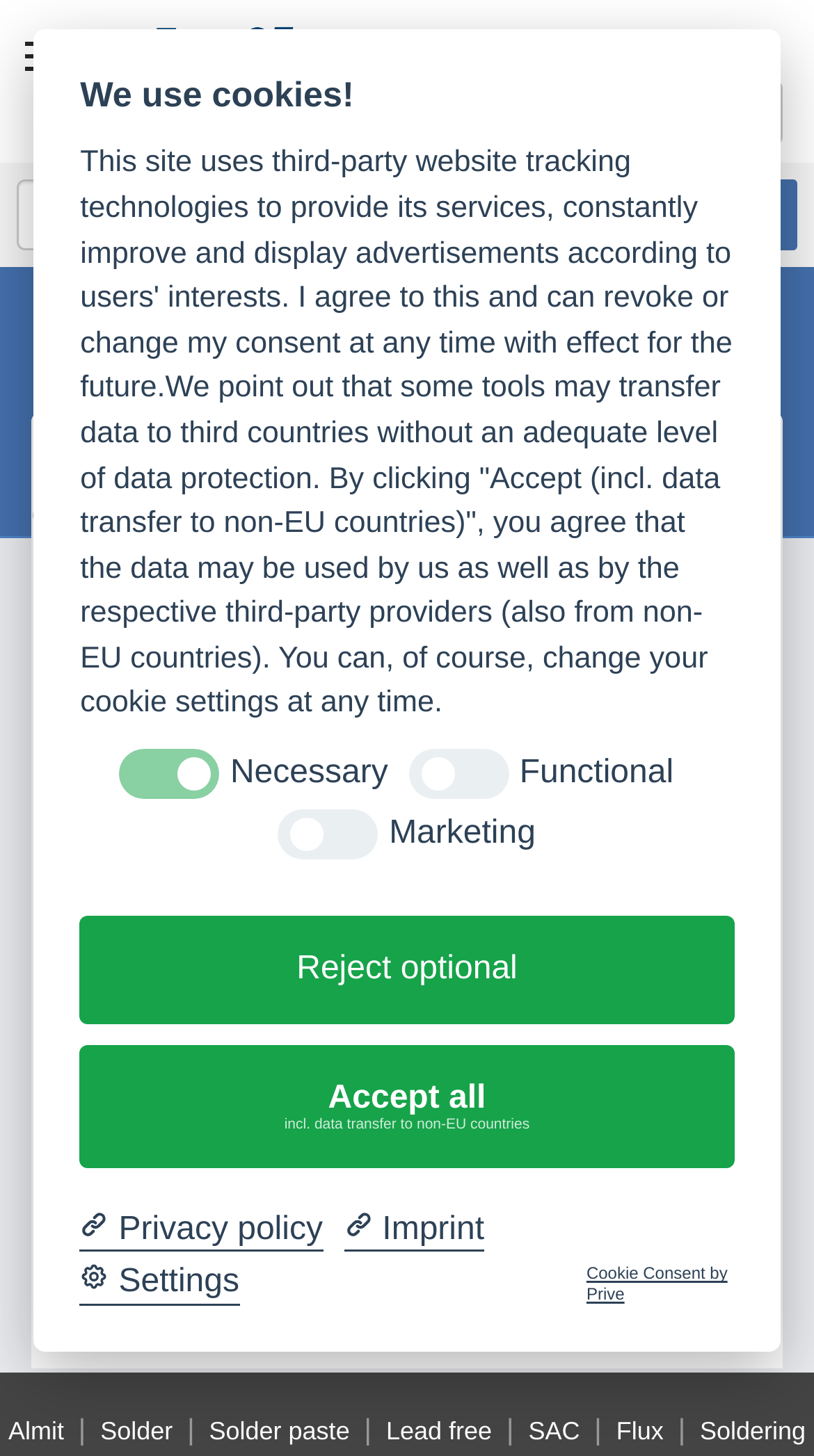What categories are available in the shop?
Based on the image, give a concise answer in the form of a single word or short phrase.

Solder wire, Solder wire lead free, Solder wire leaded